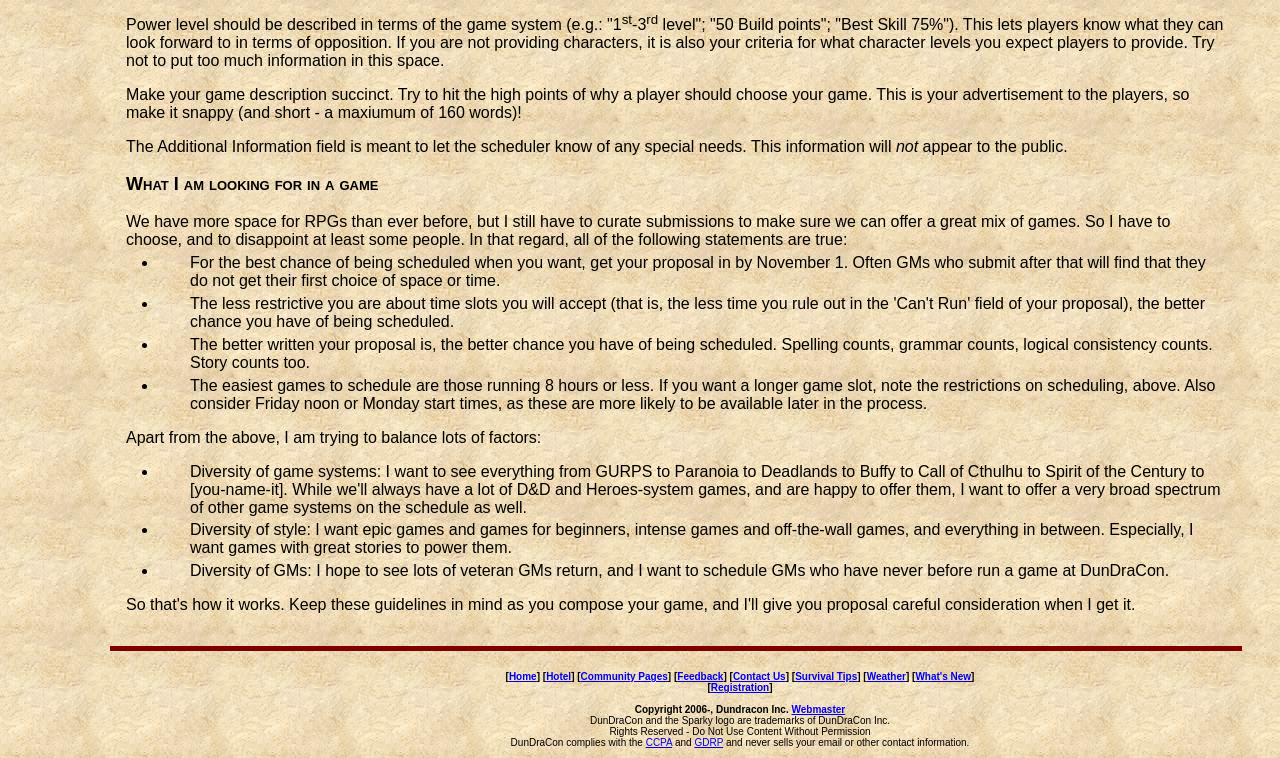Please determine the bounding box coordinates for the element with the description: "Weather".

[0.677, 0.885, 0.708, 0.9]